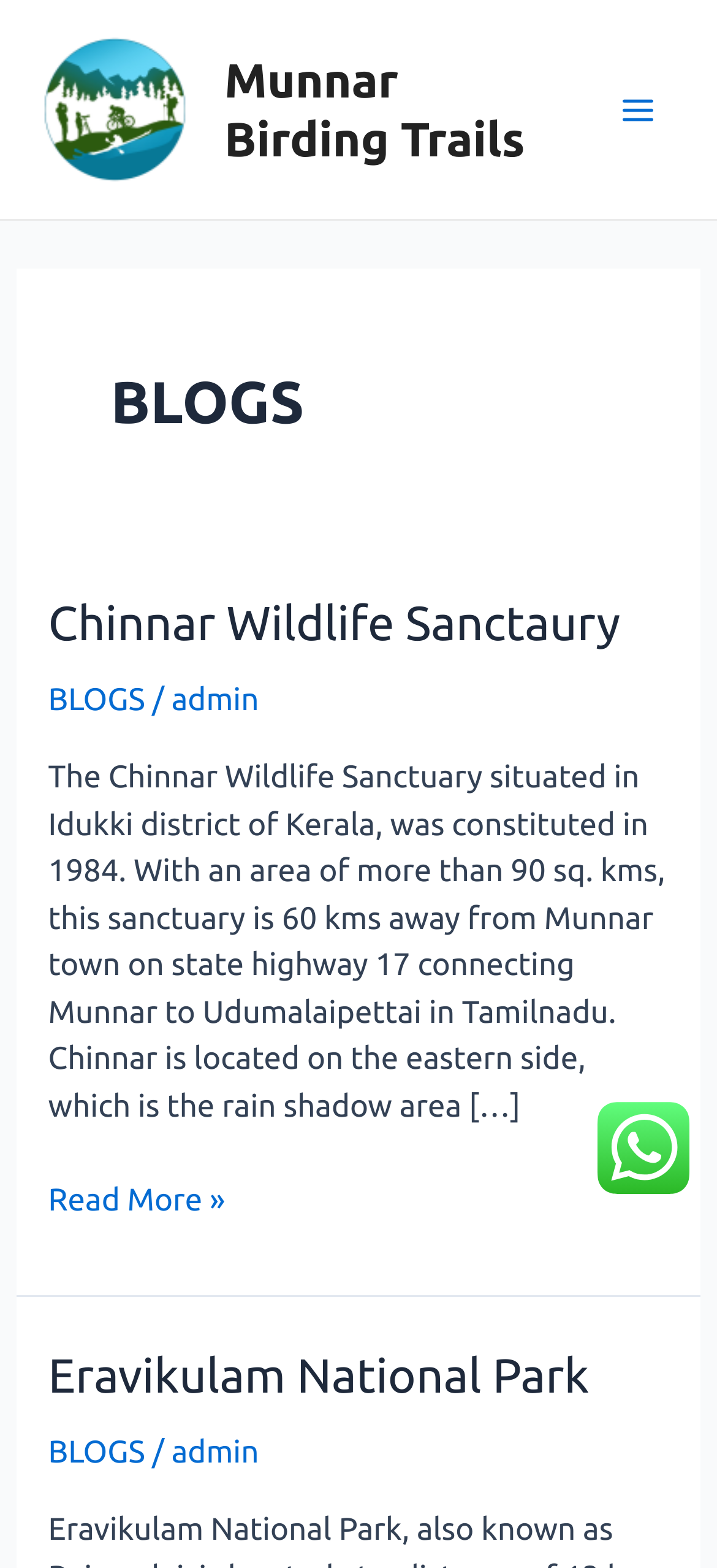How many articles are listed on the webpage?
Look at the image and respond with a single word or a short phrase.

at least 2